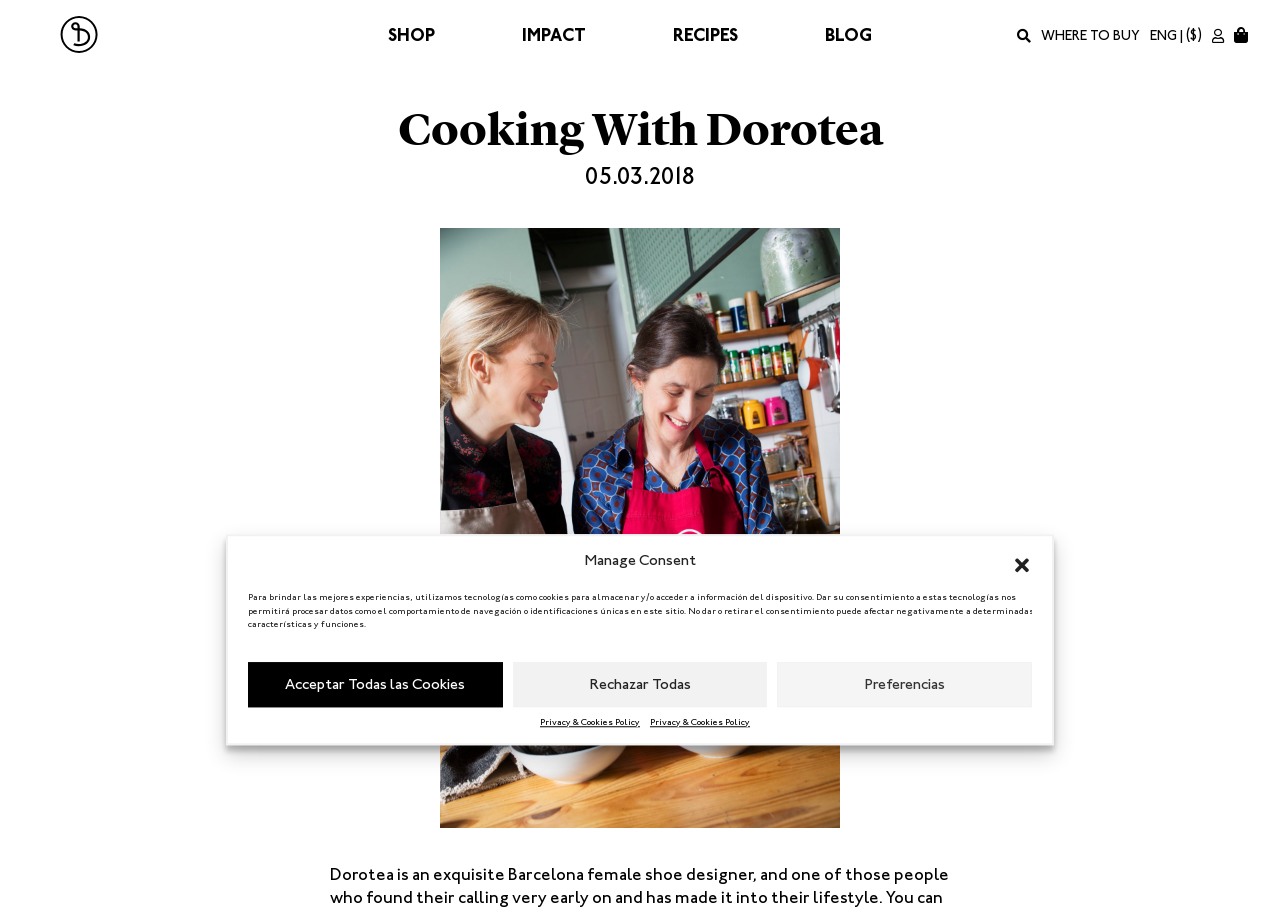Is there a language selection option?
Answer the question with a single word or phrase, referring to the image.

Yes